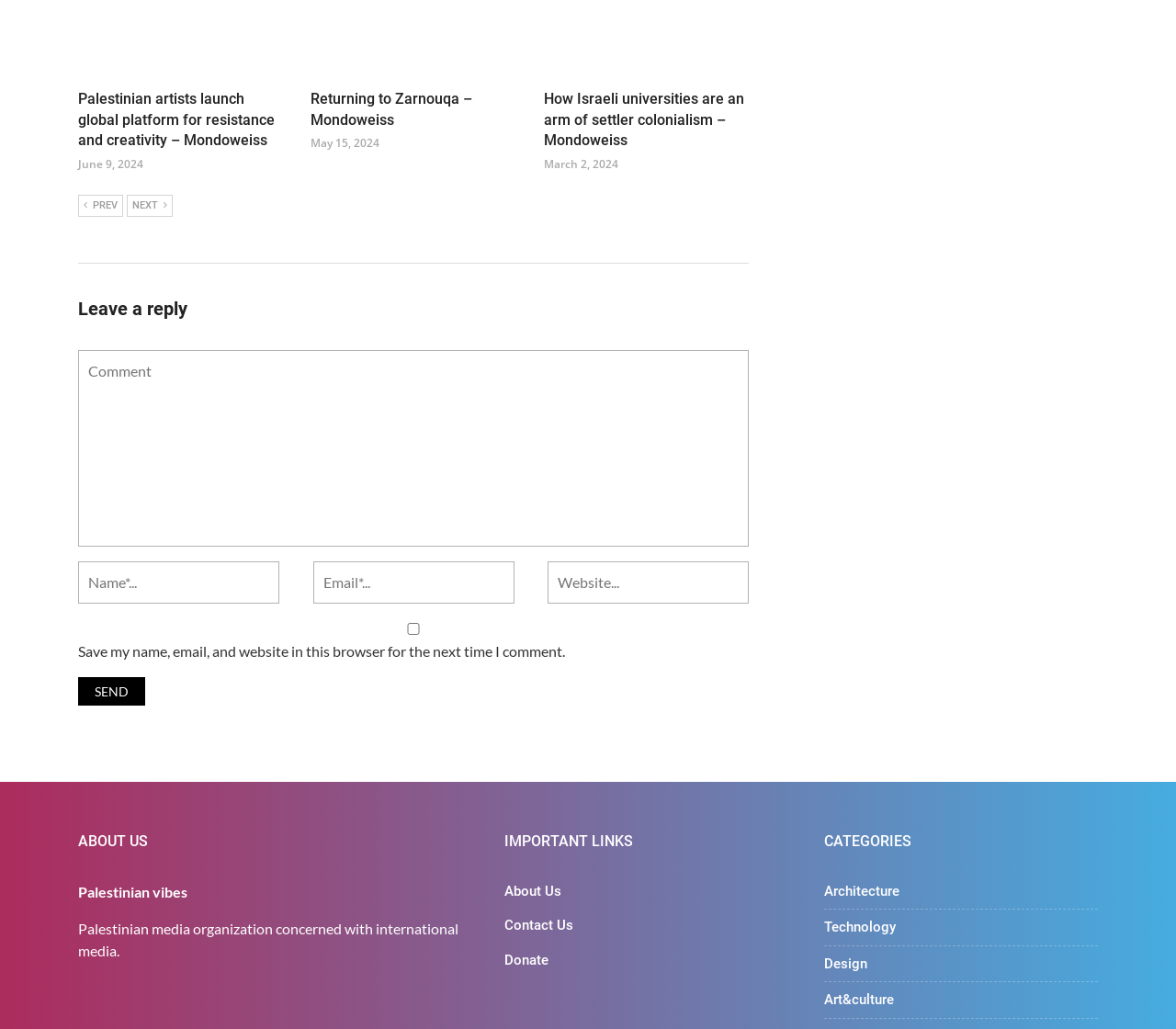Identify the bounding box of the UI element described as follows: "Contact Us". Provide the coordinates as four float numbers in the range of 0 to 1 [left, top, right, bottom].

[0.429, 0.891, 0.488, 0.907]